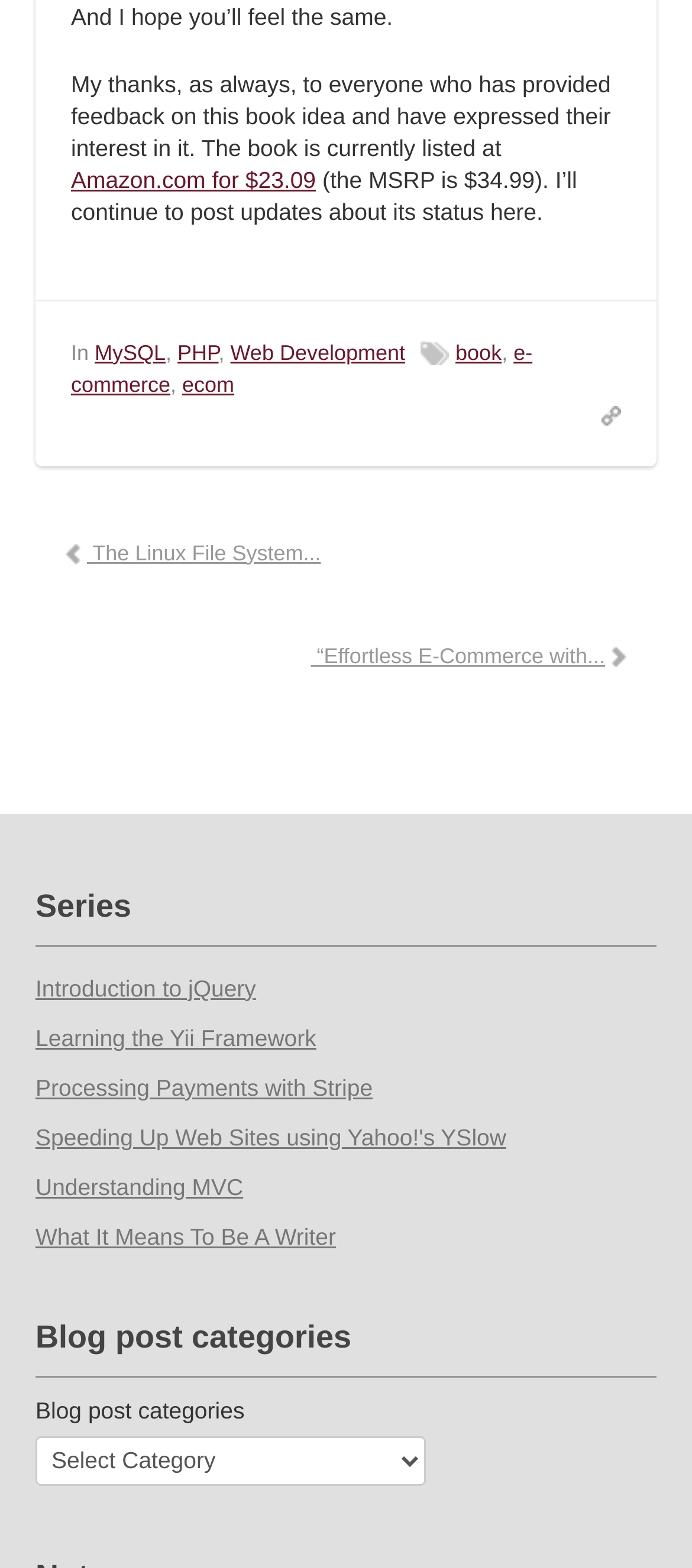Determine the bounding box coordinates of the section to be clicked to follow the instruction: "Read the blog post about e-commerce". The coordinates should be given as four float numbers between 0 and 1, formatted as [left, top, right, bottom].

[0.103, 0.217, 0.769, 0.253]